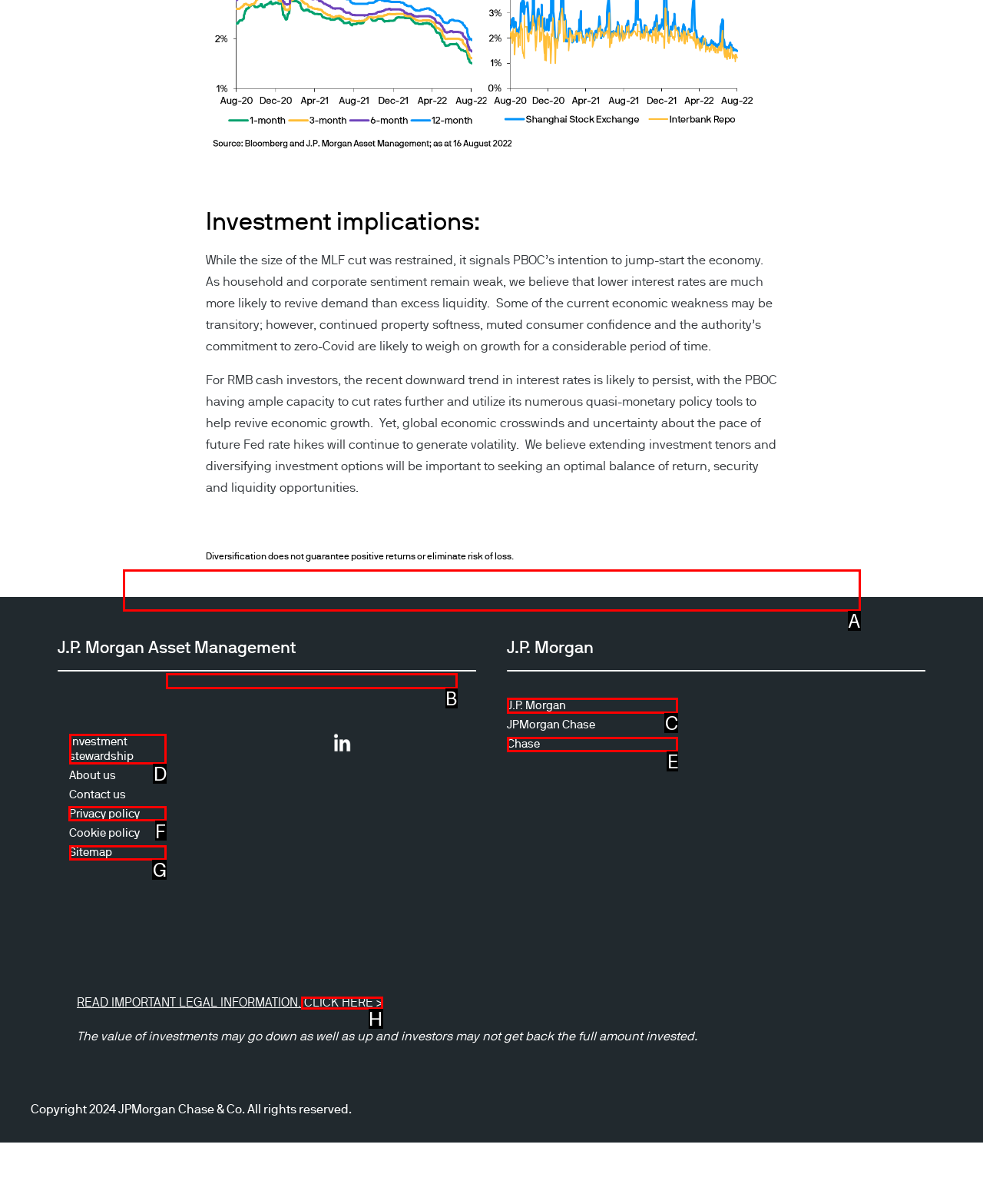Which HTML element should be clicked to perform the following task: Click on the 'Privacy policy' link
Reply with the letter of the appropriate option.

F